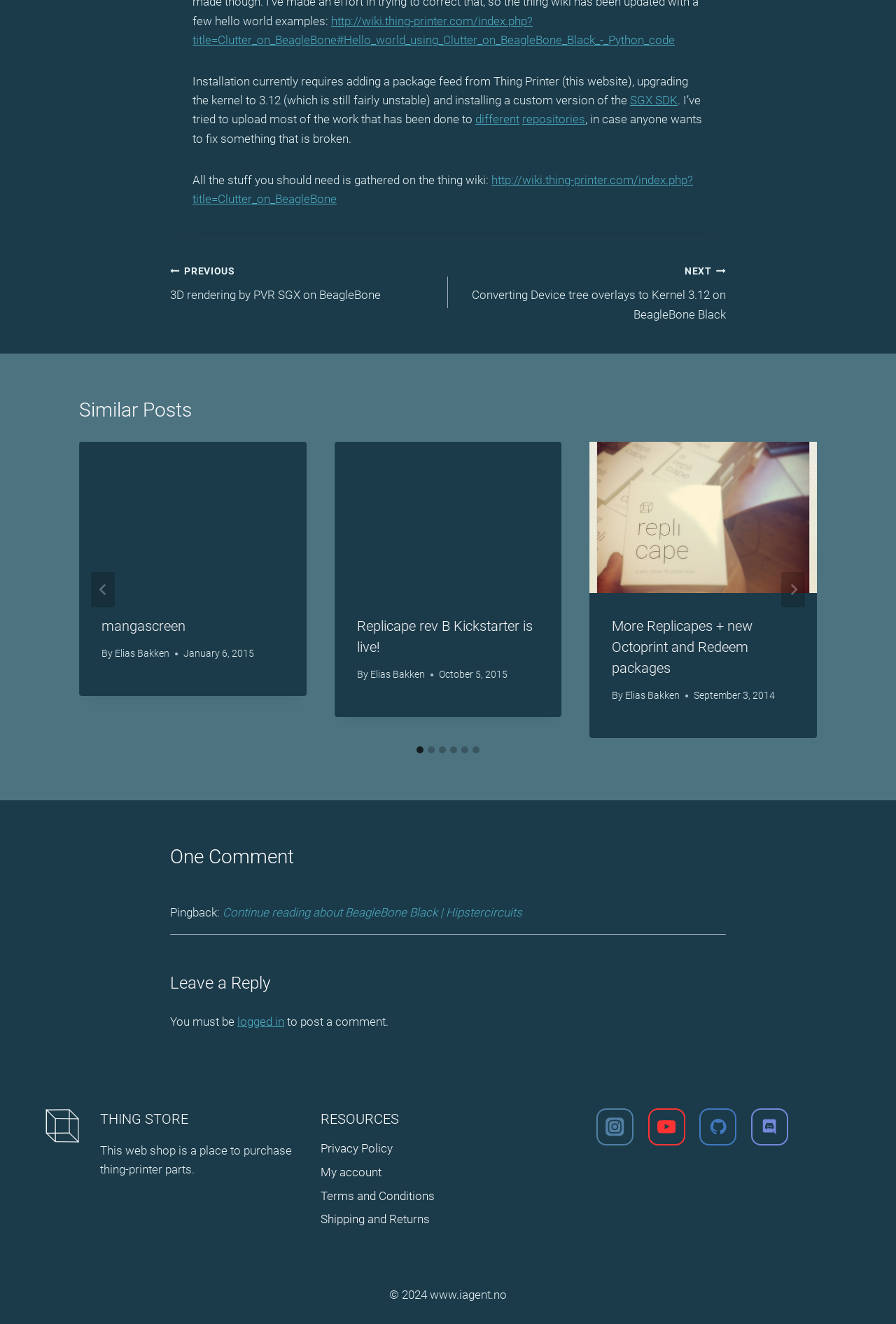How many slides are there in the similar posts section?
Respond to the question with a single word or phrase according to the image.

6